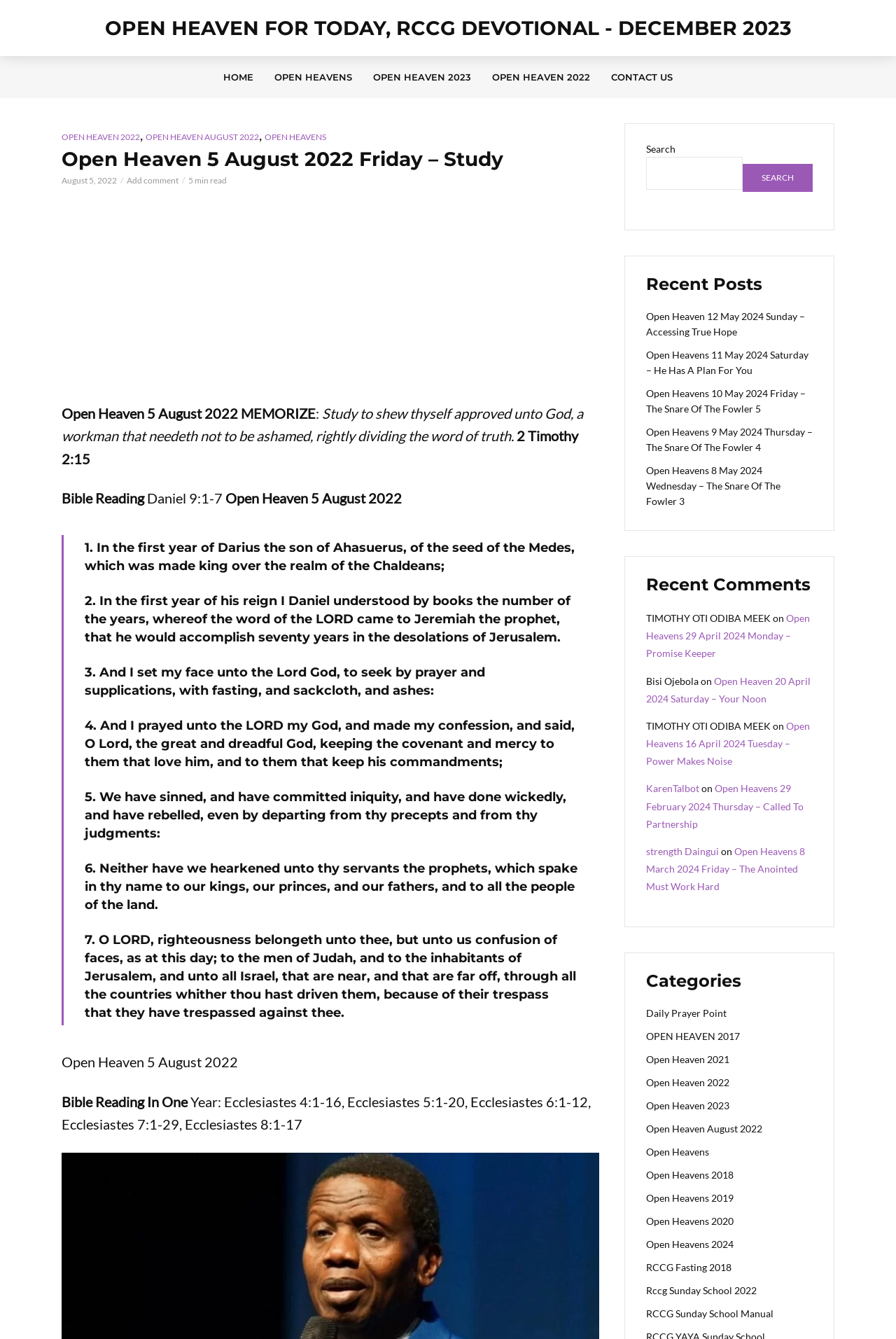Locate the bounding box coordinates of the element you need to click to accomplish the task described by this instruction: "Read recent post Open Heaven 12 May 2024 Sunday – Accessing True Hope".

[0.721, 0.232, 0.898, 0.252]